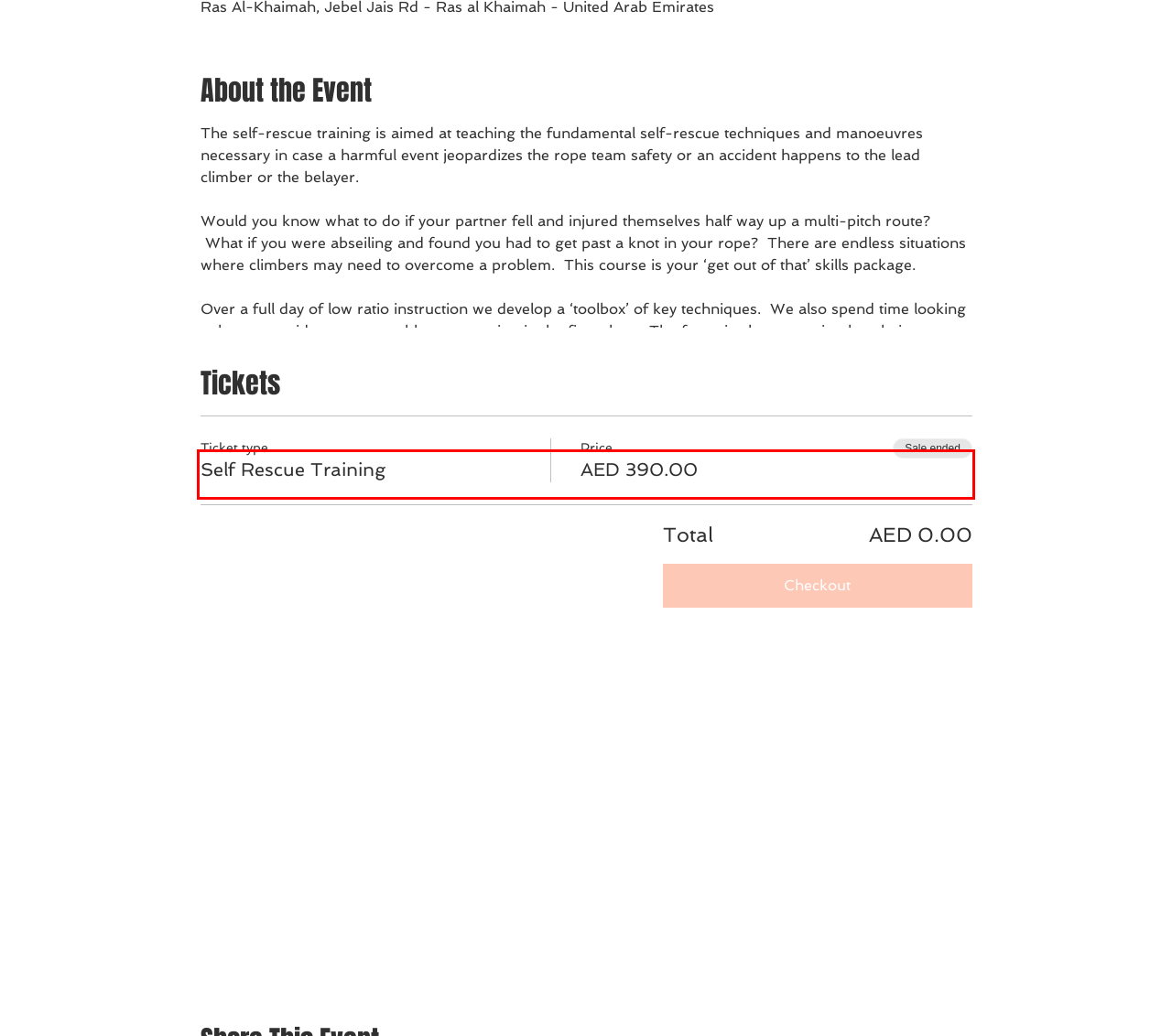Using the provided screenshot, read and generate the text content within the red-bordered area.

We will be at the outdoor training venue from morning to afternoon. The location of the meeting point will be shared to the participants before the event starts.